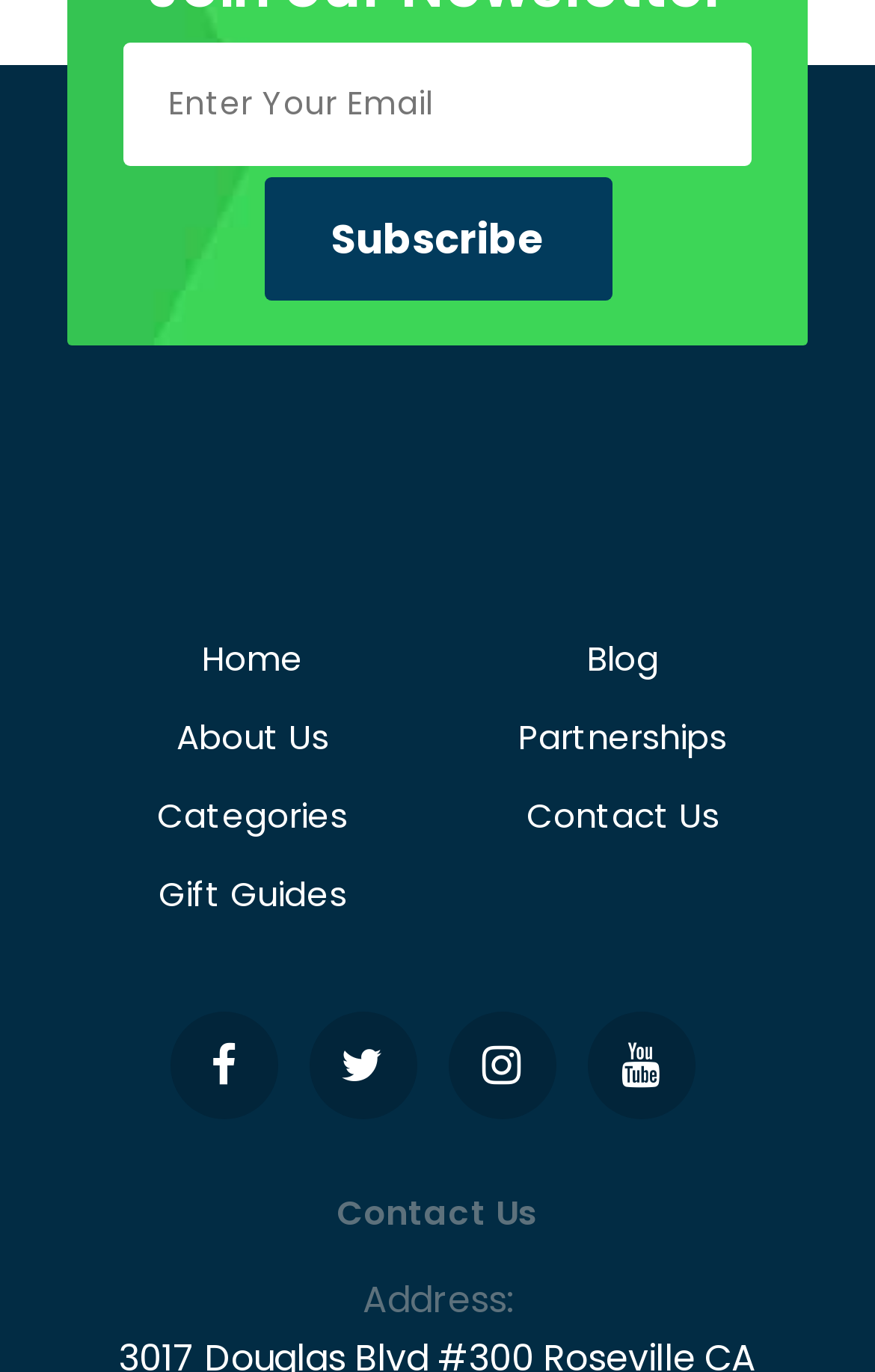Could you locate the bounding box coordinates for the section that should be clicked to accomplish this task: "Enter email address".

[0.141, 0.032, 0.859, 0.122]